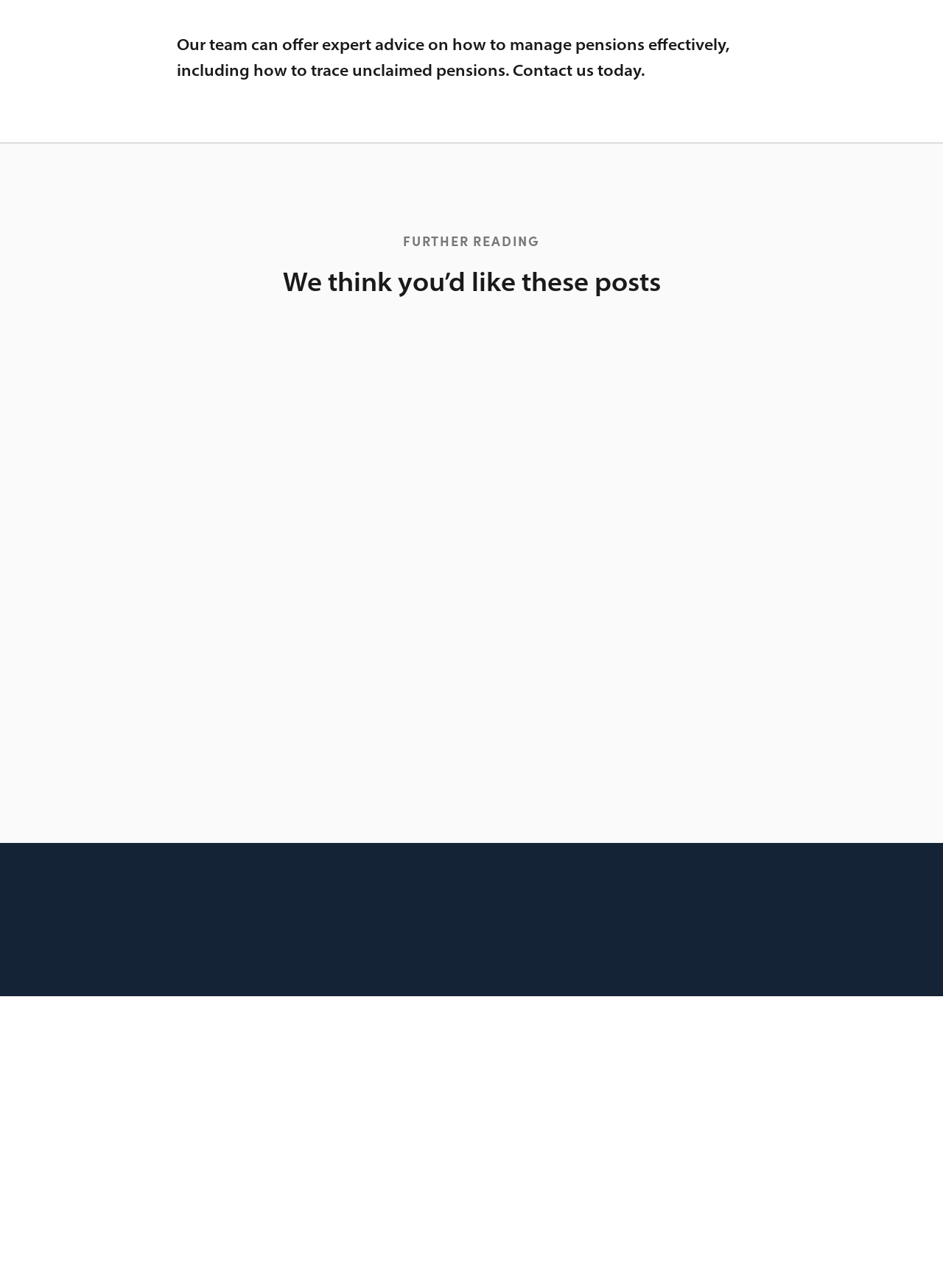What is the purpose of the 'Further Reading' section?
Based on the image, answer the question with a single word or brief phrase.

To provide additional resources